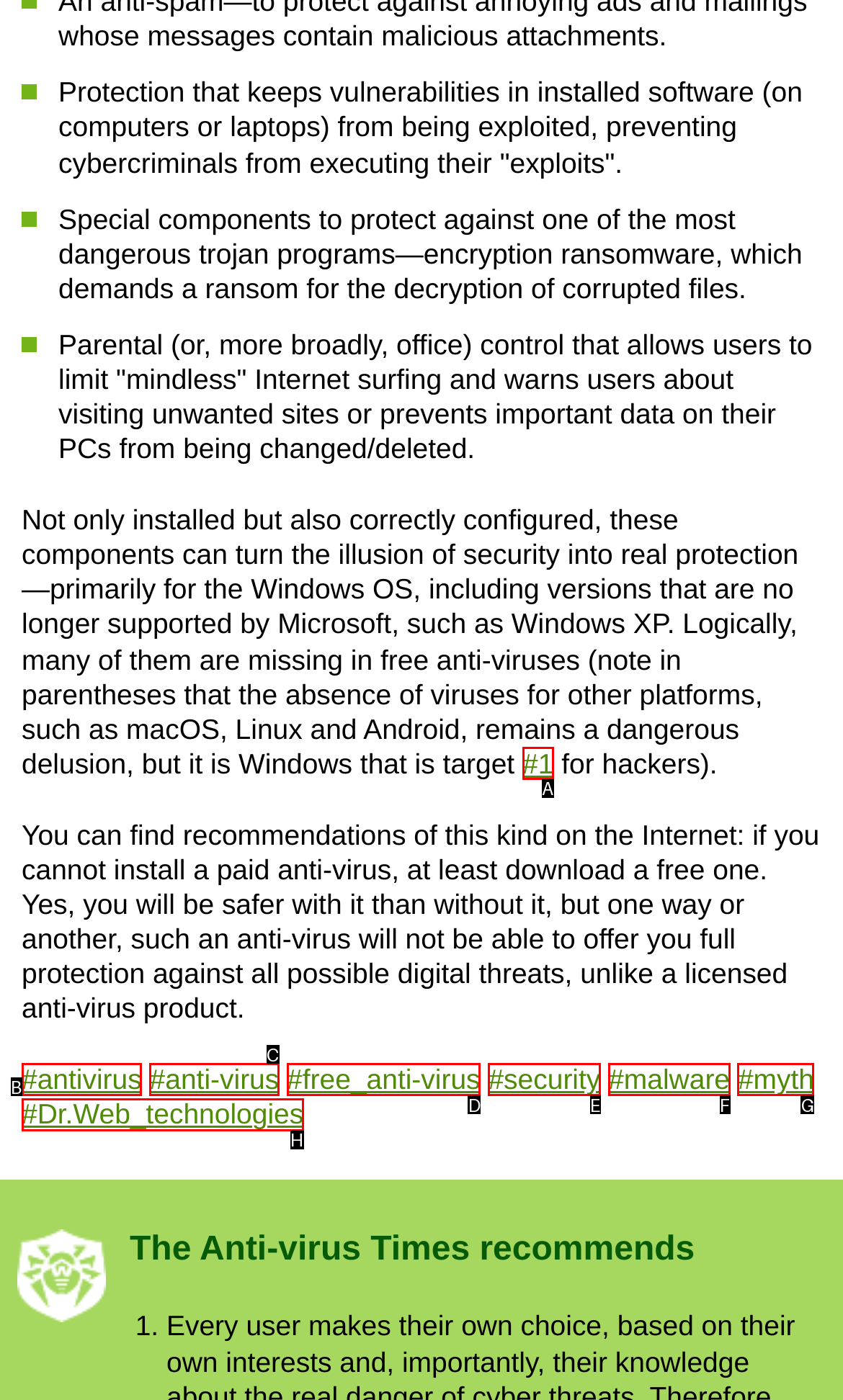Using the element description: #myth, select the HTML element that matches best. Answer with the letter of your choice.

G